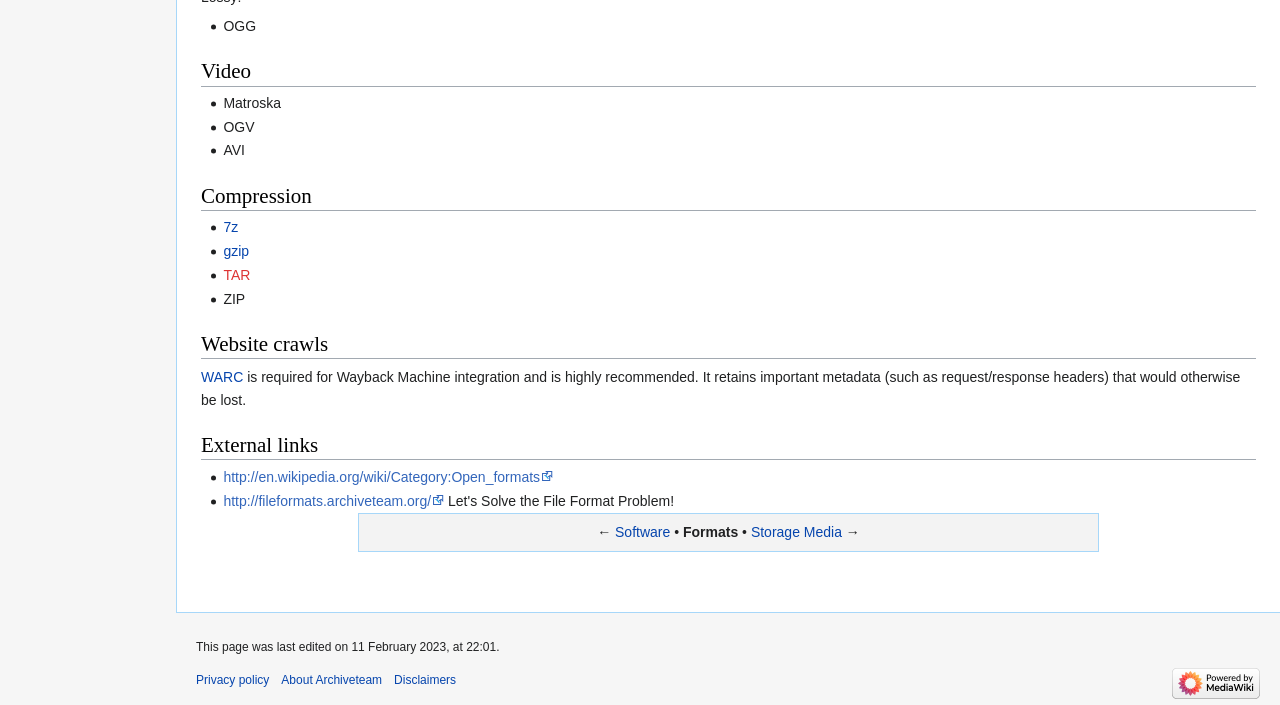Determine the bounding box coordinates of the region that needs to be clicked to achieve the task: "Visit the Open formats Wikipedia page".

[0.175, 0.665, 0.432, 0.688]